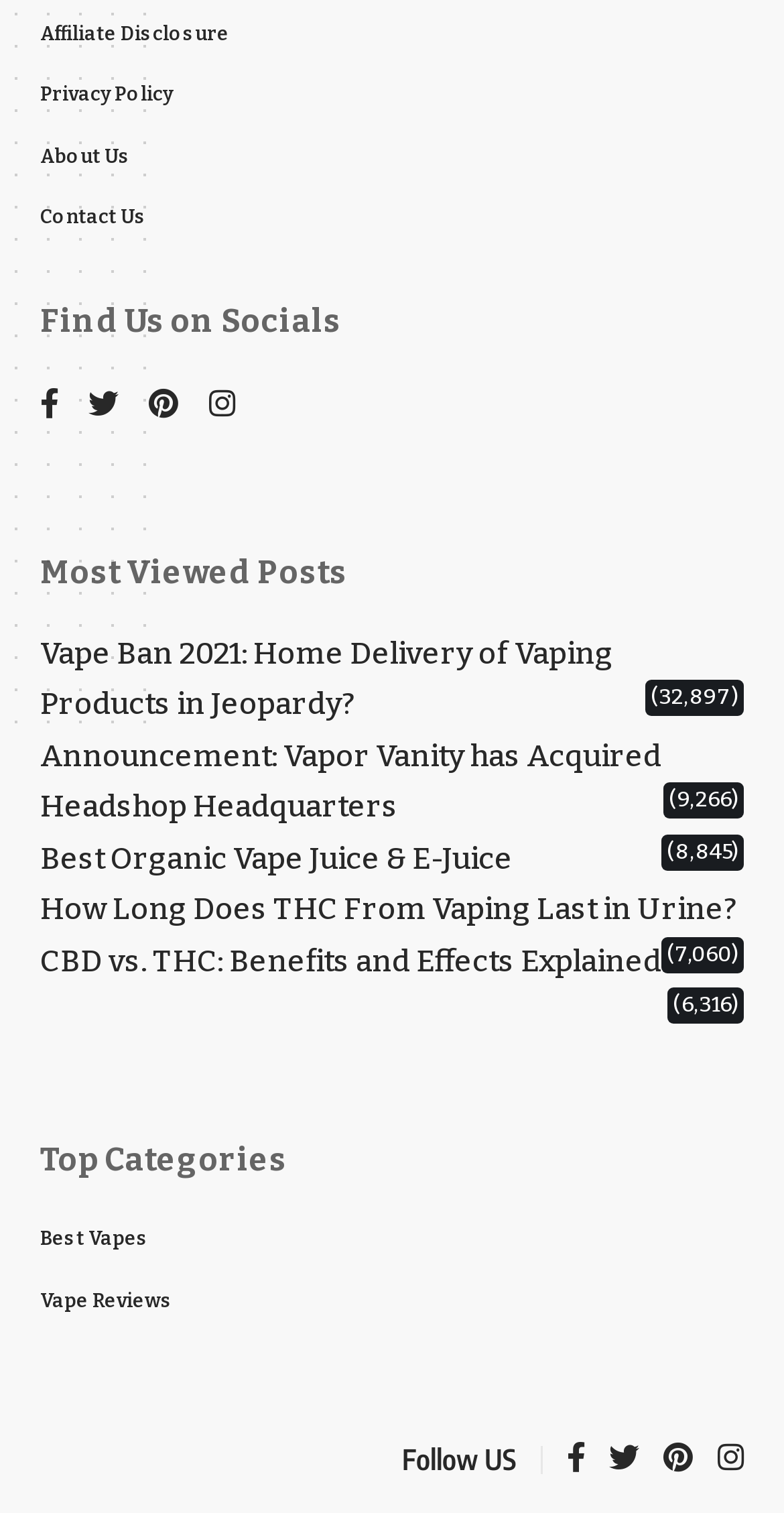Analyze the image and answer the question with as much detail as possible: 
How many most viewed posts are listed?

I looked at the section titled 'Most Viewed Posts' and counted the number of posts listed. There are five most viewed posts.